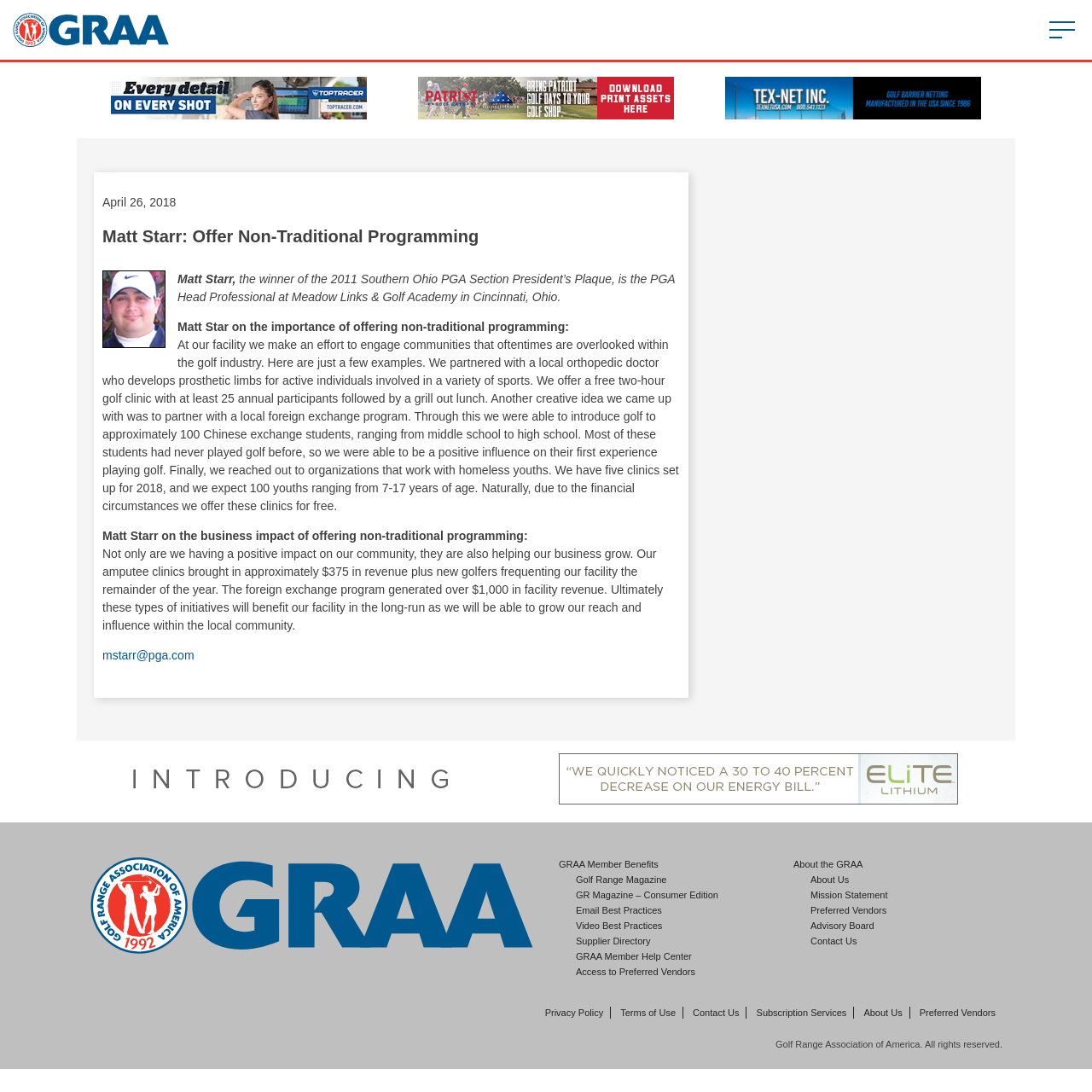Determine the bounding box coordinates of the section I need to click to execute the following instruction: "Click the link to contact Matt Starr". Provide the coordinates as four float numbers between 0 and 1, i.e., [left, top, right, bottom].

[0.094, 0.594, 0.178, 0.606]